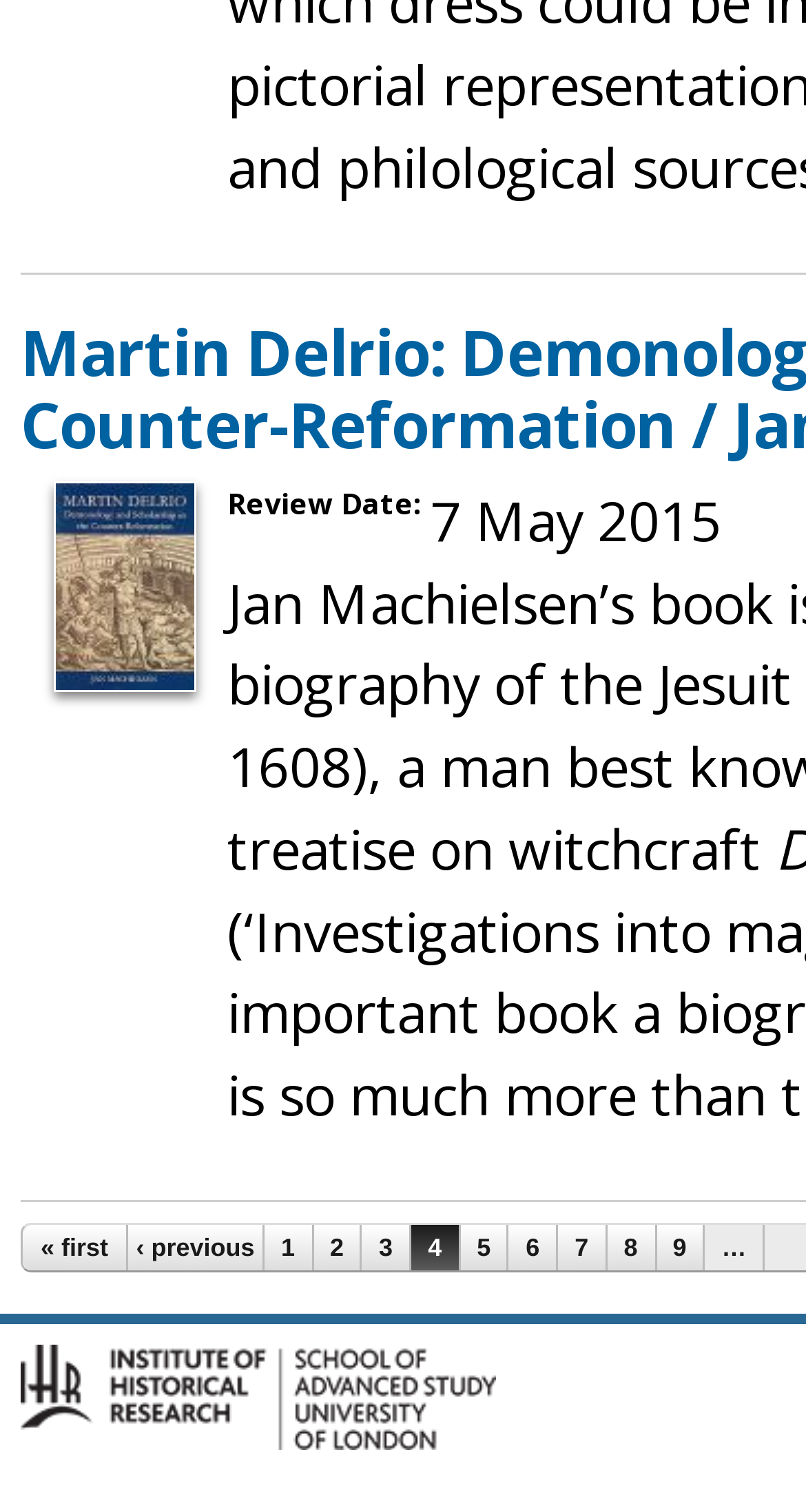Please provide the bounding box coordinates for the element that needs to be clicked to perform the instruction: "go to page 1". The coordinates must consist of four float numbers between 0 and 1, formatted as [left, top, right, bottom].

[0.328, 0.81, 0.386, 0.841]